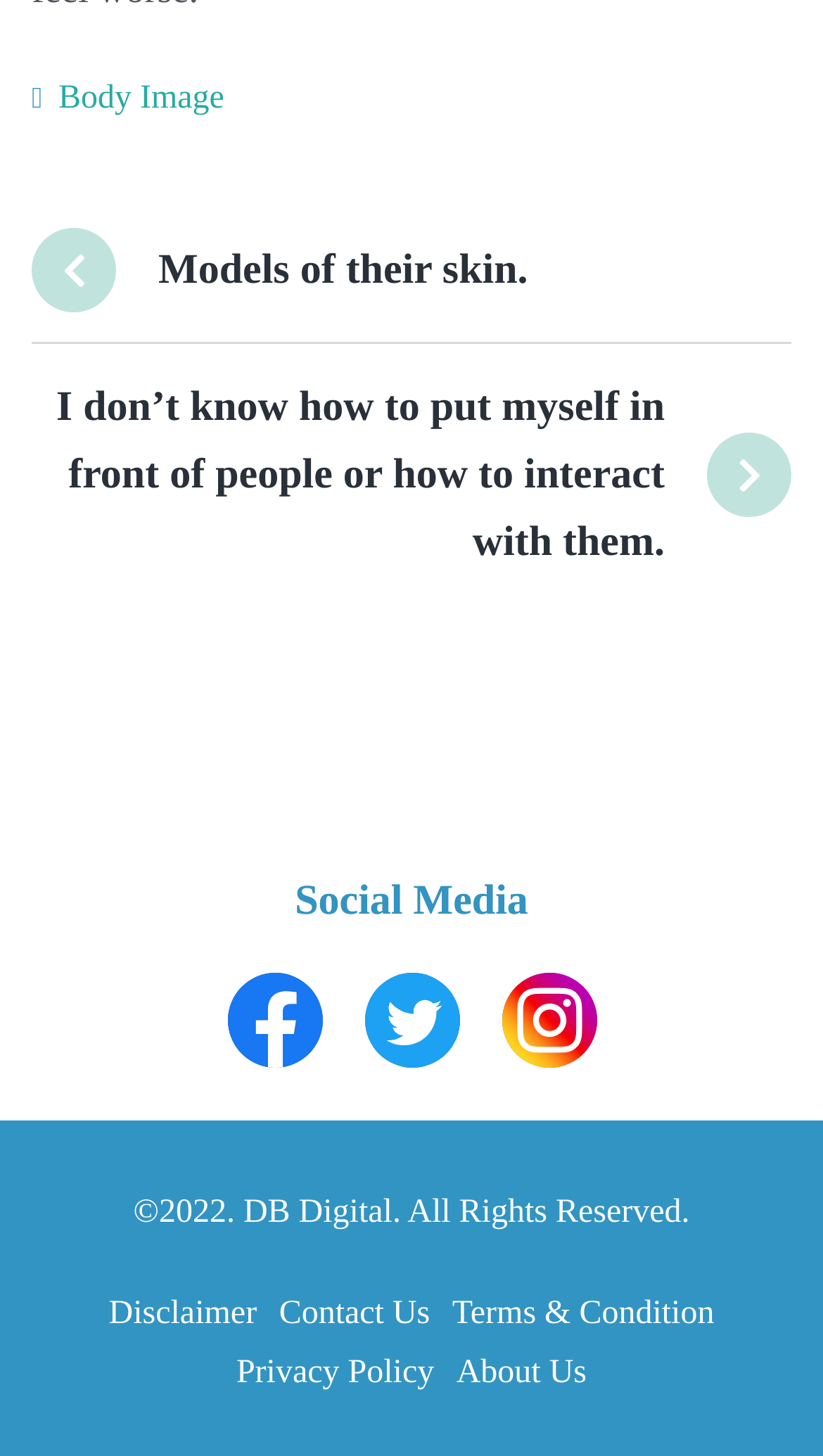What is the last link in the footer section?
Please analyze the image and answer the question with as much detail as possible.

I looked at the links in the footer section and found that the last link is 'Privacy Policy' with a bounding box coordinate of [0.279, 0.924, 0.535, 0.962].